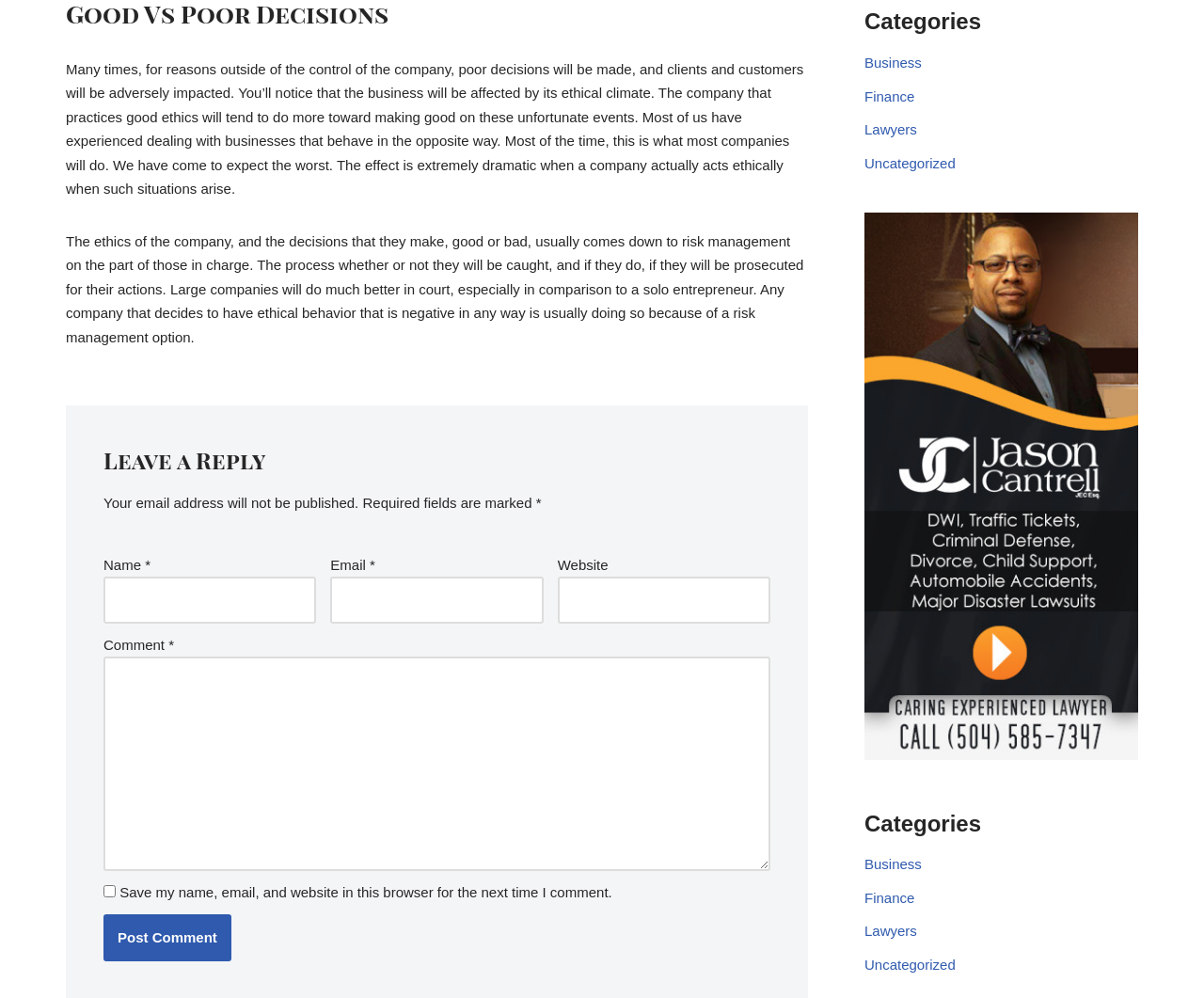Refer to the image and provide a thorough answer to this question:
What is the topic of the article?

The topic of the article can be inferred from the content of the static text elements, which discuss the importance of ethics in business and how companies make decisions based on risk management. The categories section also lists 'Business' as one of the categories, further supporting this answer.